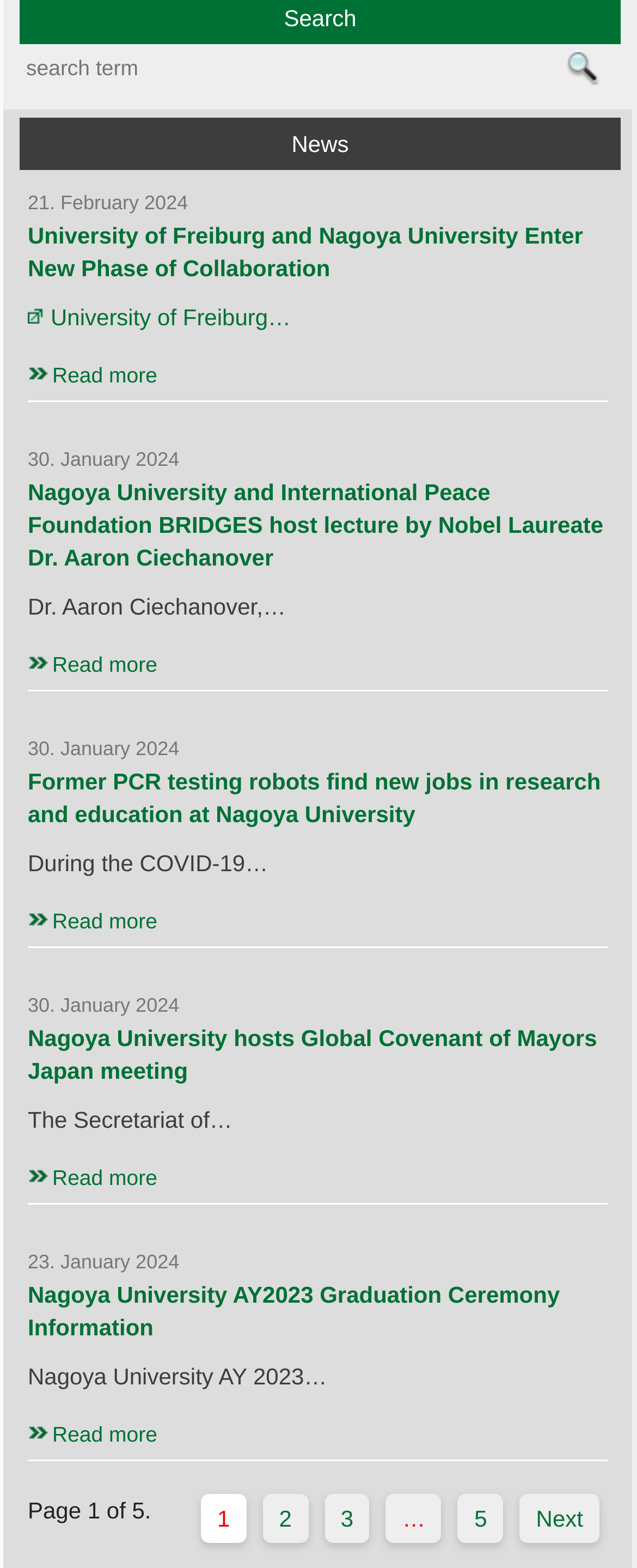Please answer the following question using a single word or phrase: 
What is the purpose of the buttons at the bottom of the page?

Pagination